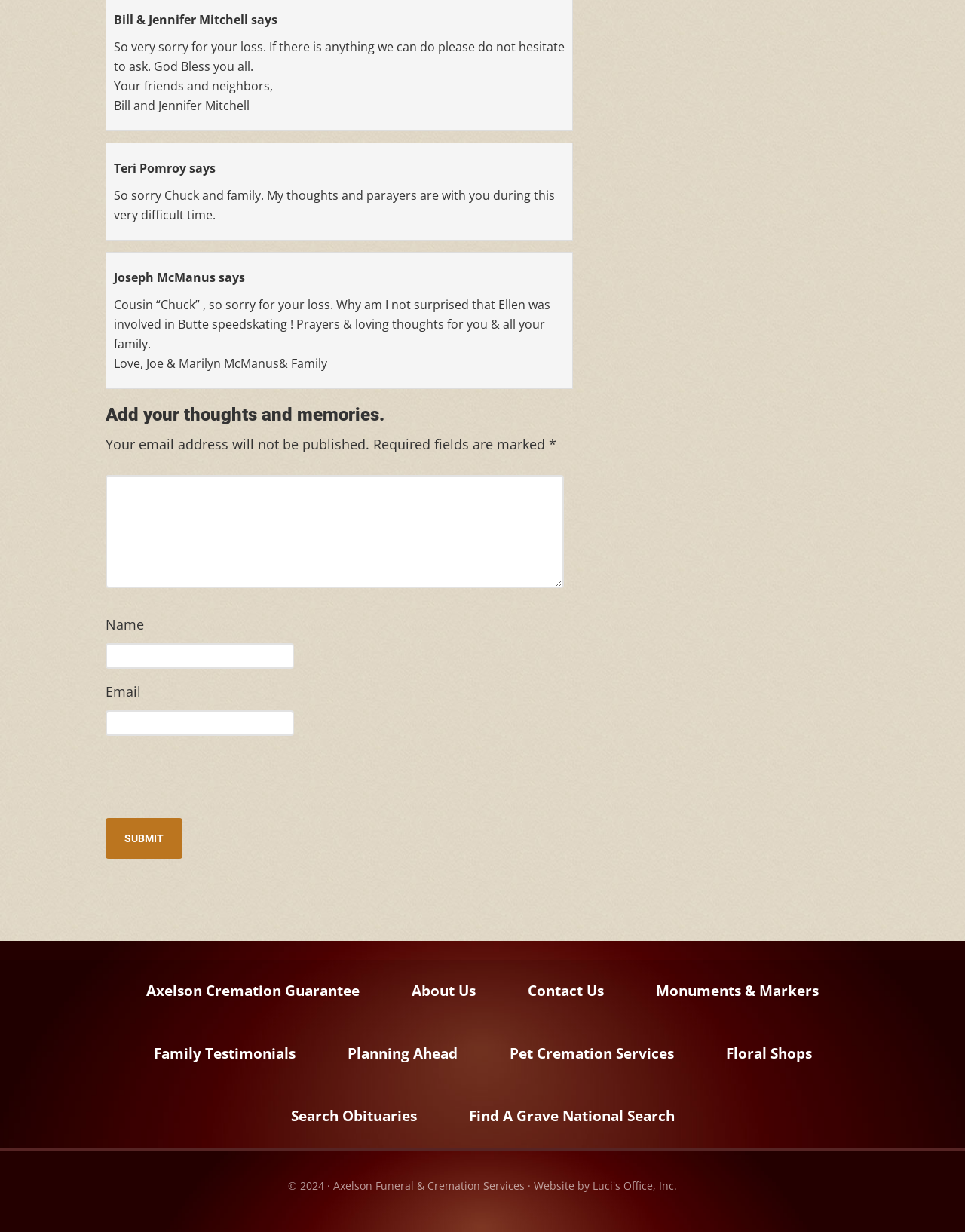Identify the coordinates of the bounding box for the element that must be clicked to accomplish the instruction: "Enter your name".

[0.109, 0.522, 0.305, 0.543]